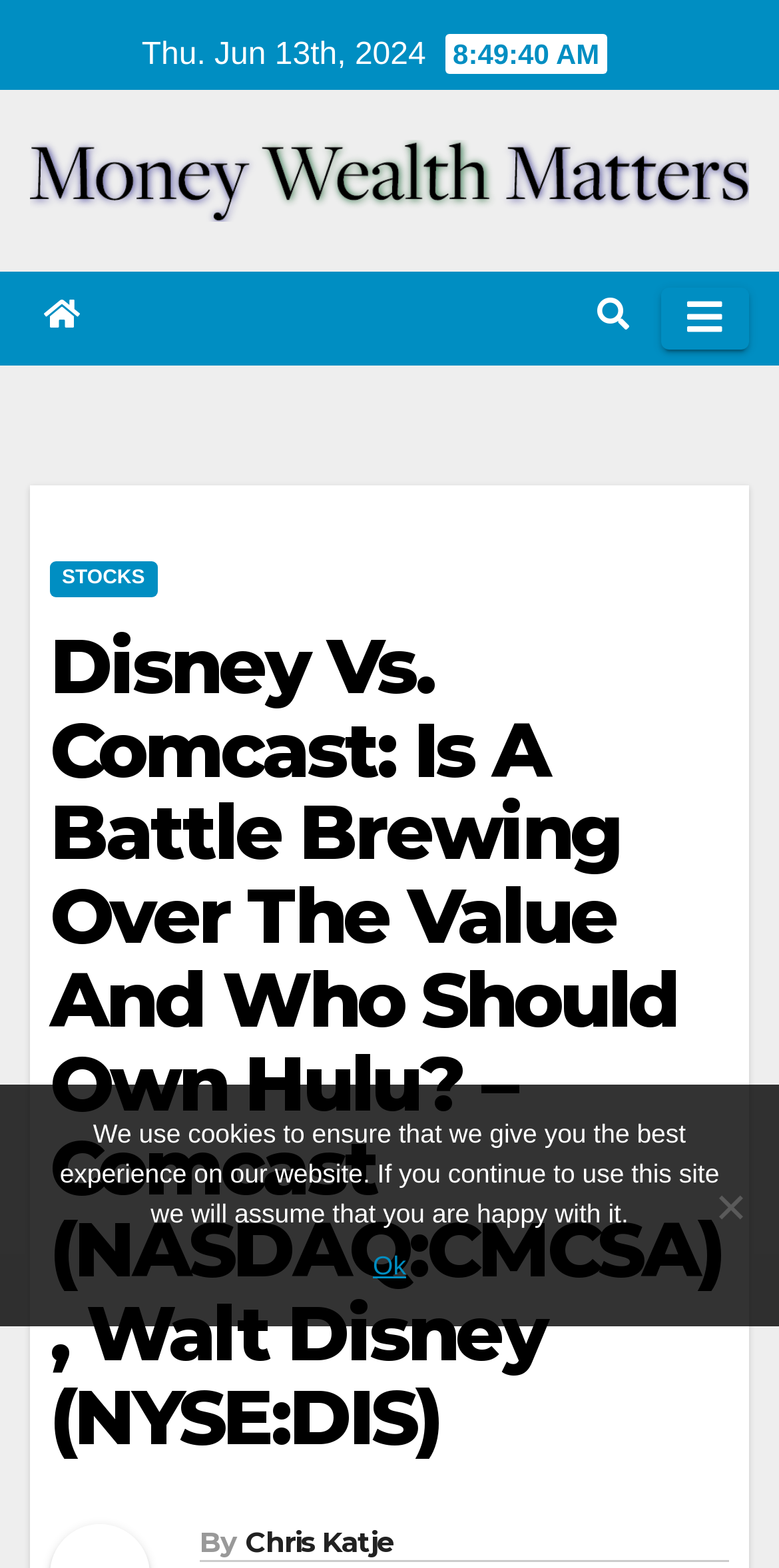Determine the bounding box coordinates for the HTML element mentioned in the following description: "Ok". The coordinates should be a list of four floats ranging from 0 to 1, represented as [left, top, right, bottom].

[0.479, 0.795, 0.521, 0.82]